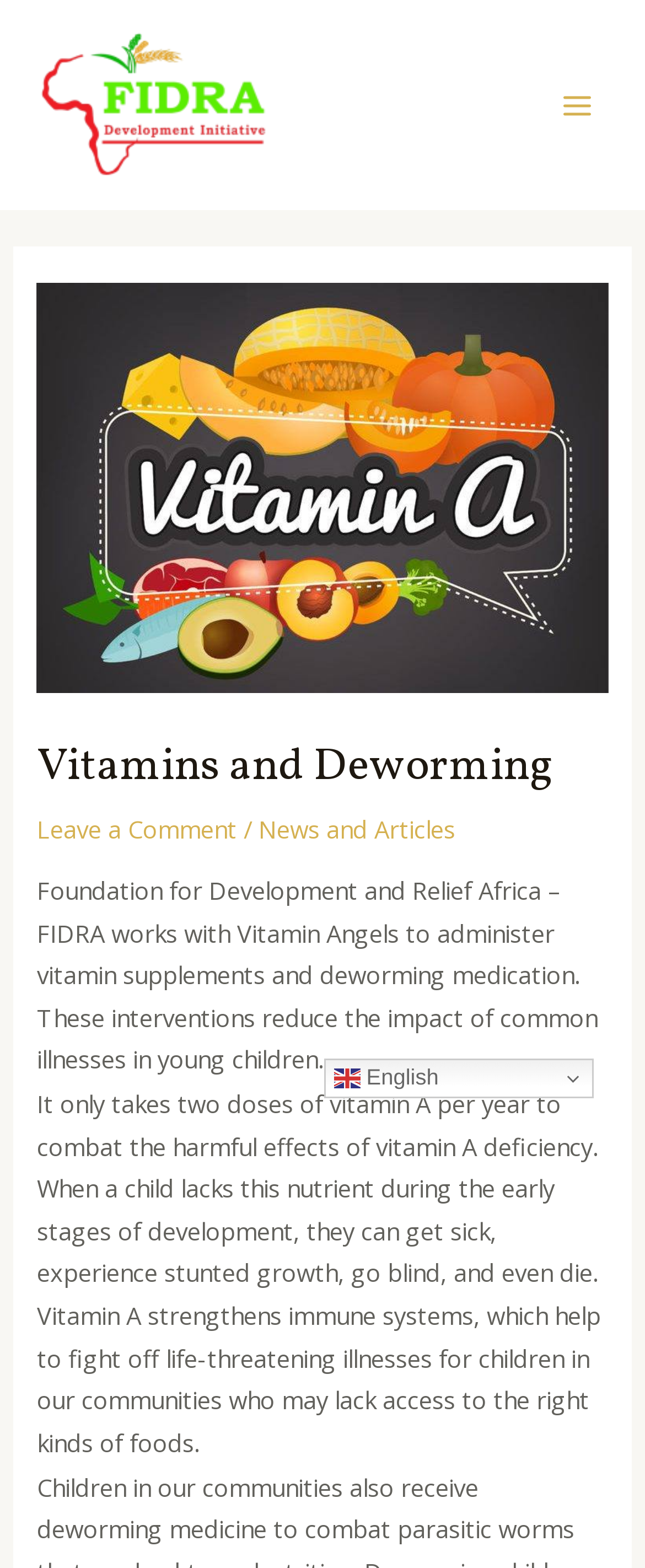From the details in the image, provide a thorough response to the question: What is the language of the webpage?

The language of the webpage can be determined by the 'en English' link at the bottom of the webpage, which indicates that the webpage is in English.